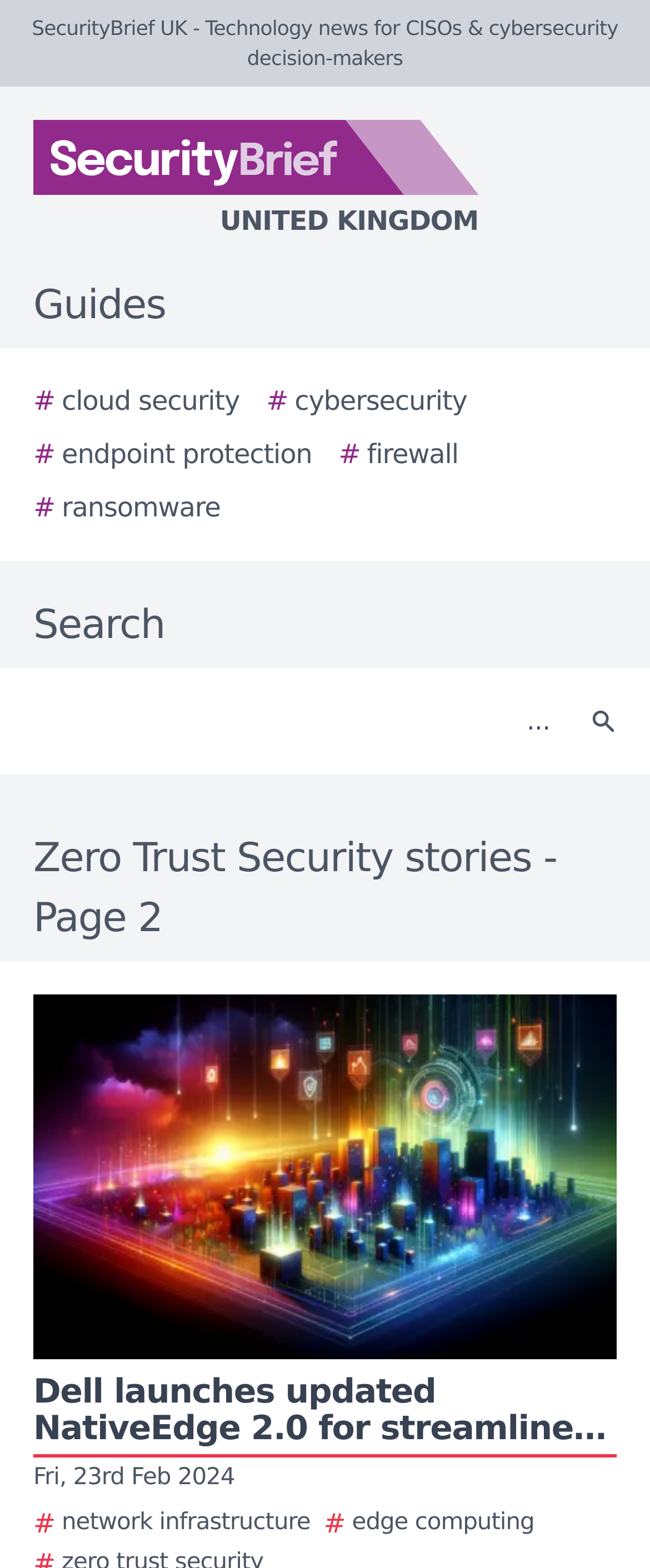Using the information shown in the image, answer the question with as much detail as possible: What are the categories of guides available?

I found a series of link elements with text such as '# cloud security', '# cybersecurity', '# endpoint protection', etc. These links are categorized under the label 'Guides', suggesting that they are different categories of guides available on the website.